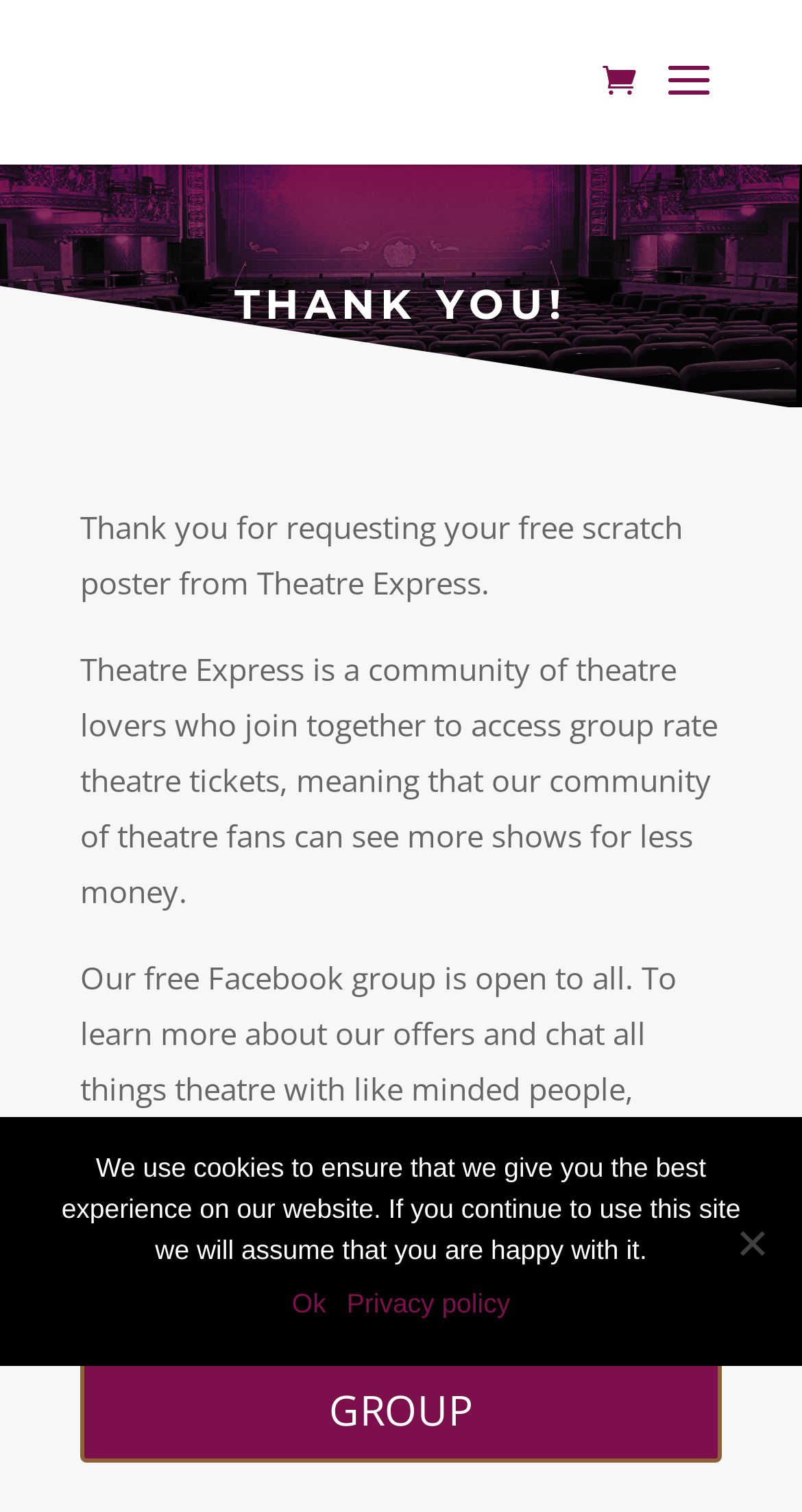Please determine the bounding box coordinates for the UI element described as: "Ok".

[0.364, 0.849, 0.407, 0.876]